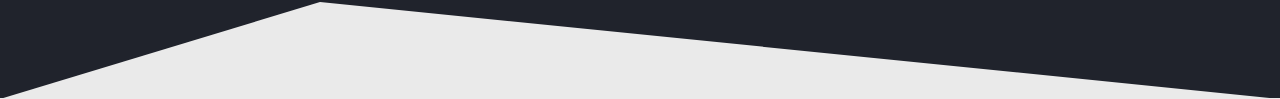Answer with a single word or phrase: 
What is the theme suggested by the color interplay?

Sophistication and minimalism